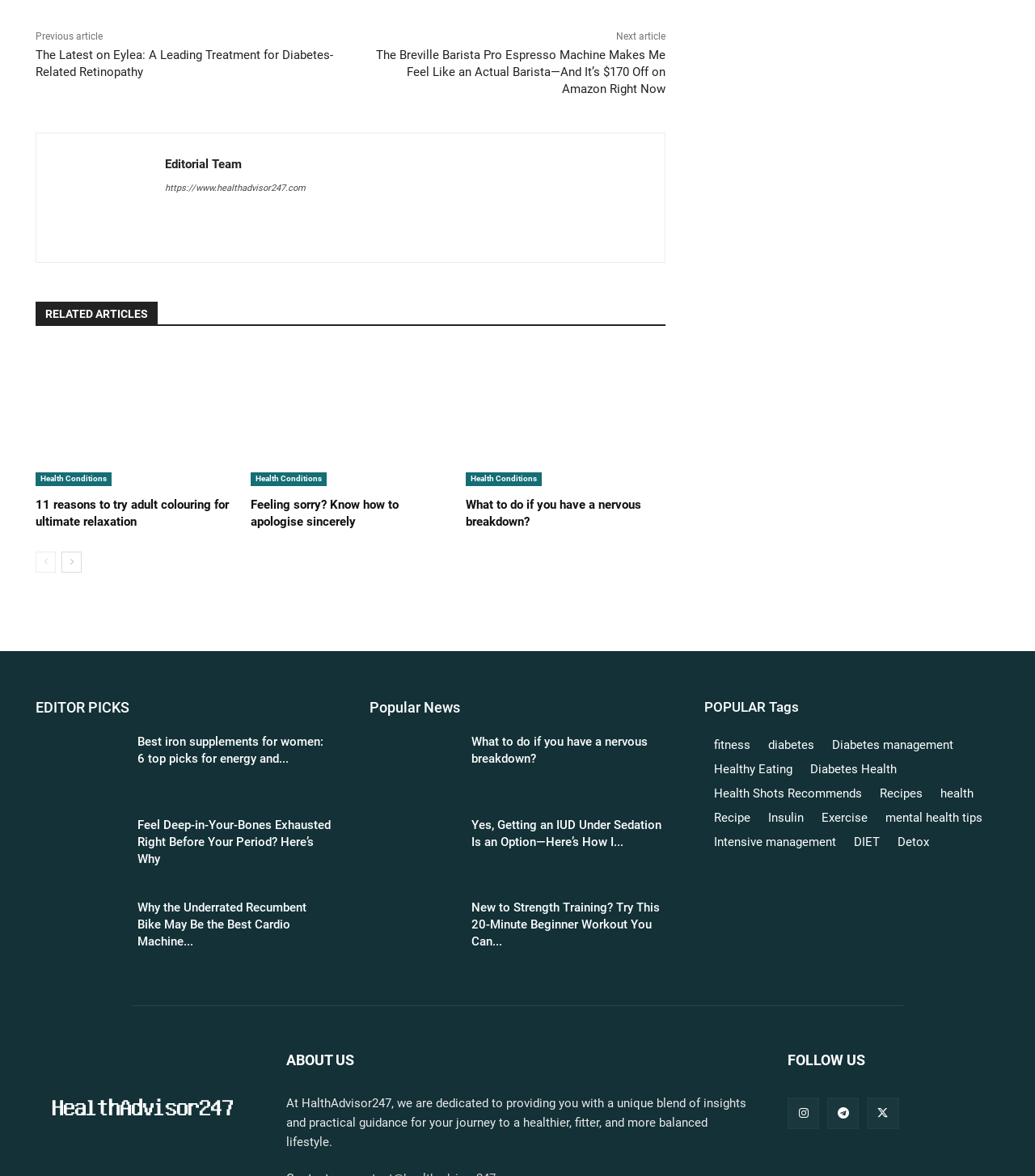Find the bounding box coordinates of the clickable area required to complete the following action: "Browse the 'EDITOR PICKS' section".

[0.034, 0.591, 0.32, 0.613]